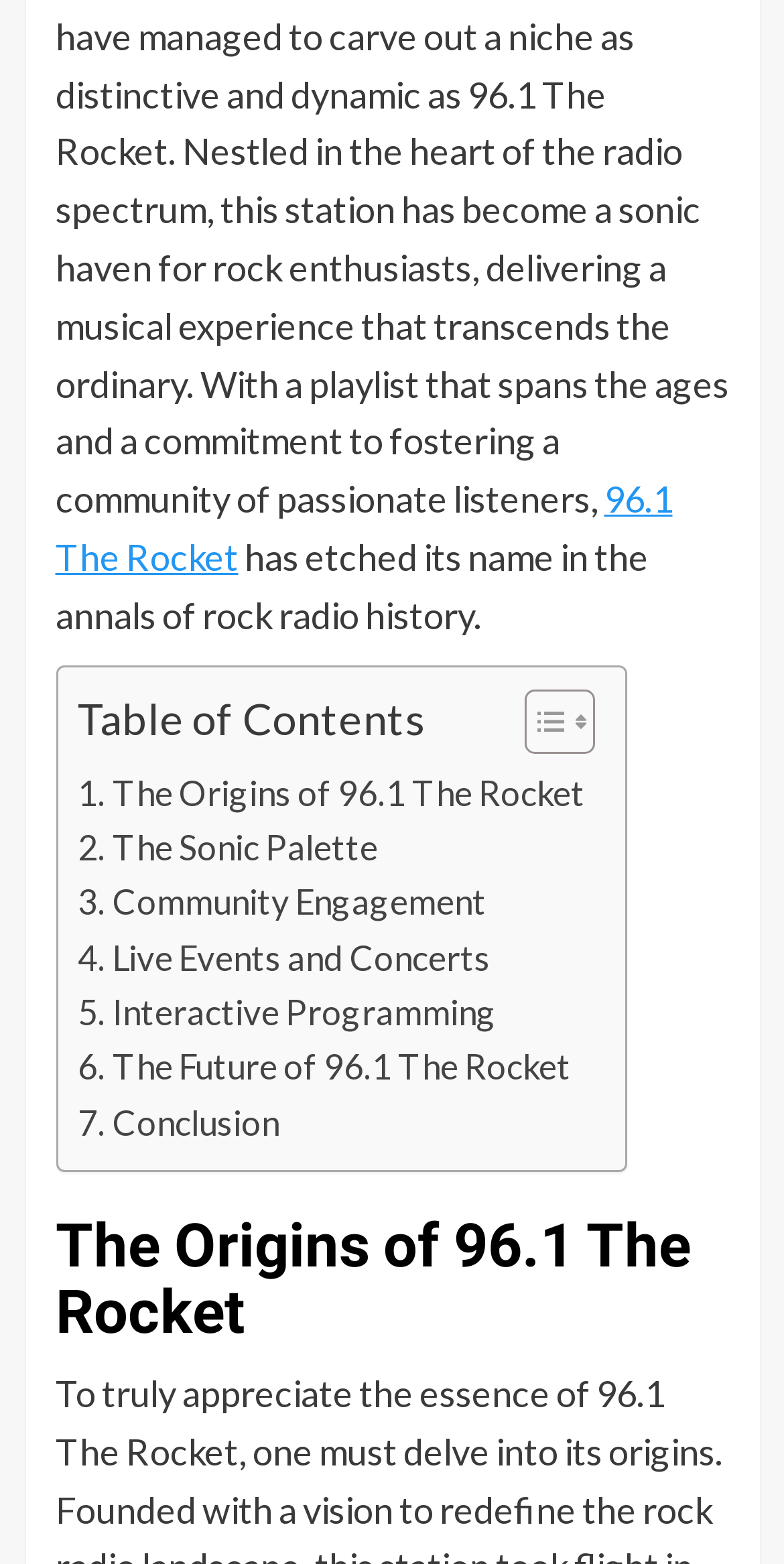Provide a brief response using a word or short phrase to this question:
What is the topic of the webpage?

History of 96.1 The Rocket